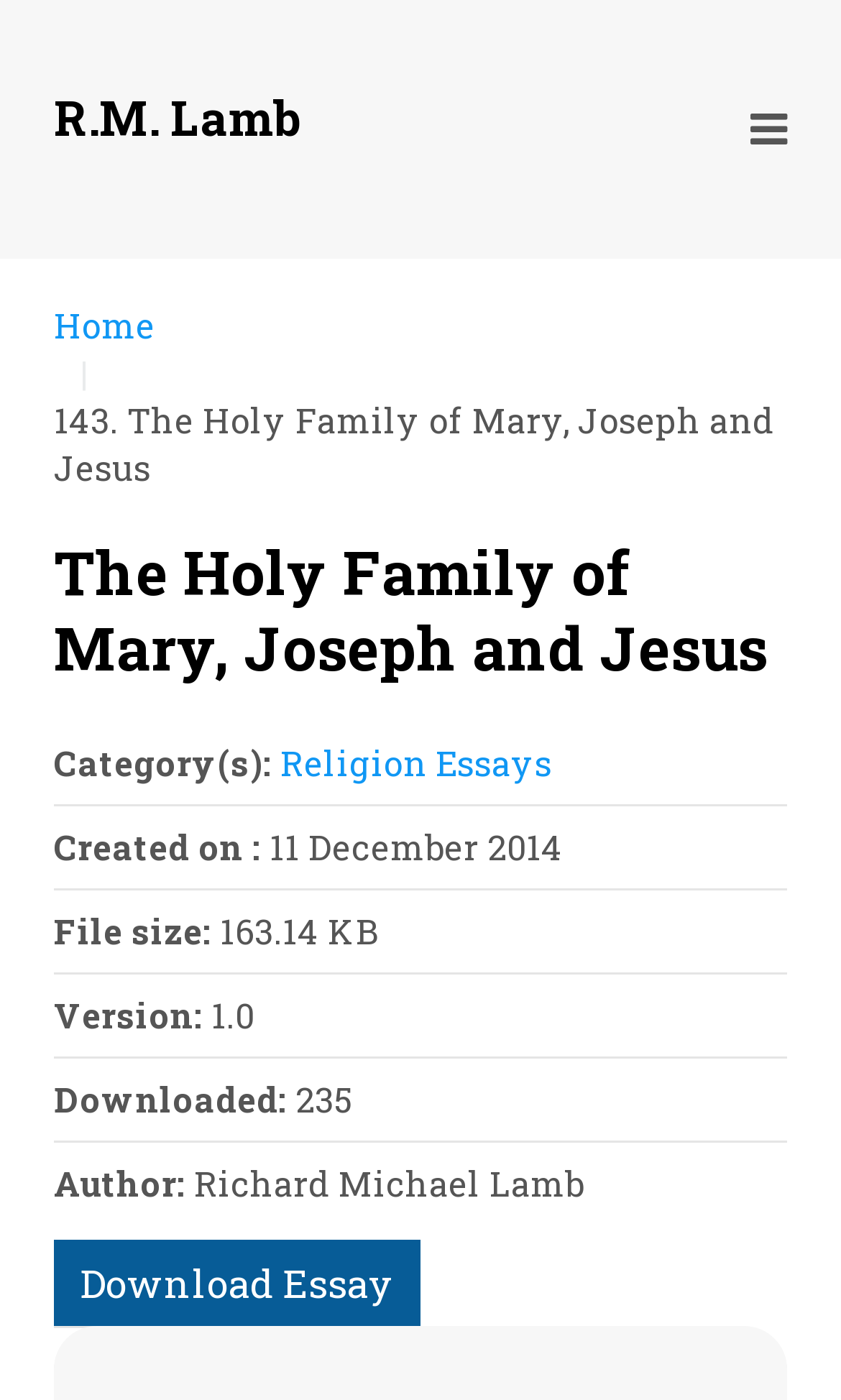When was the essay created?
Using the image as a reference, answer the question with a short word or phrase.

11 December 2014